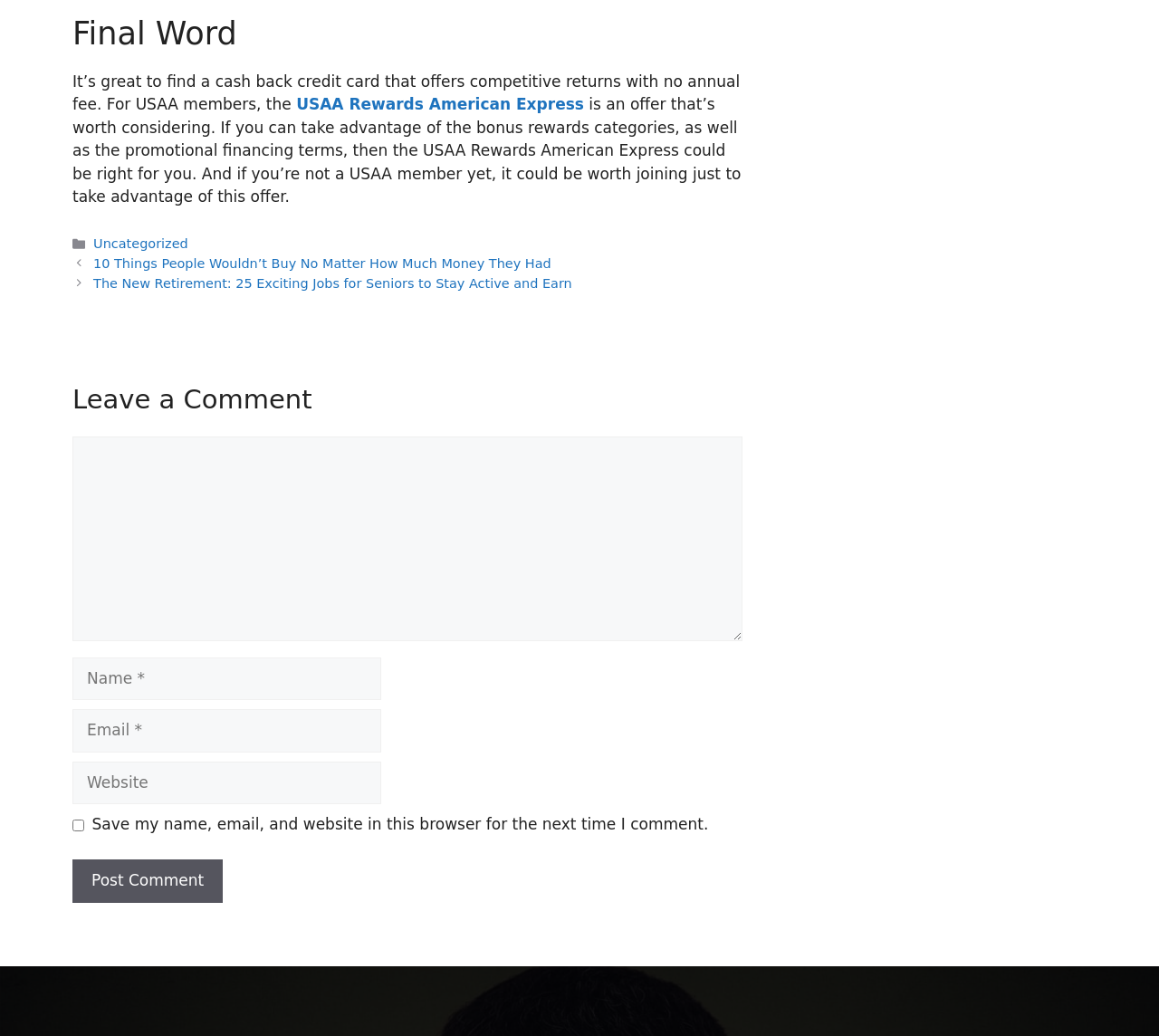From the details in the image, provide a thorough response to the question: What is required to leave a comment?

The webpage requires users to enter their name, email, and comment to leave a comment, as indicated by the required fields in the comment section.